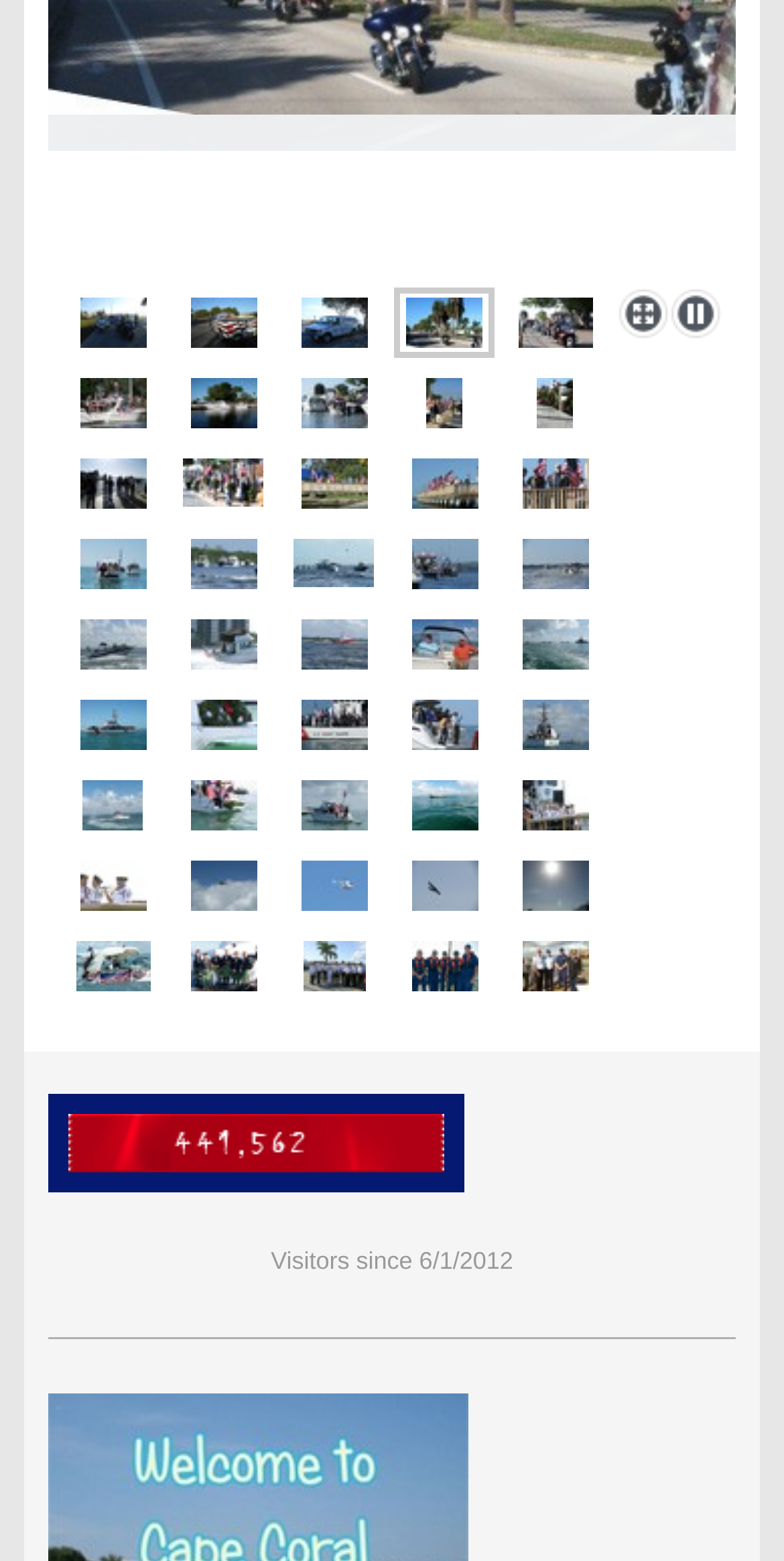Answer succinctly with a single word or phrase:
How many links are on this webpage?

573